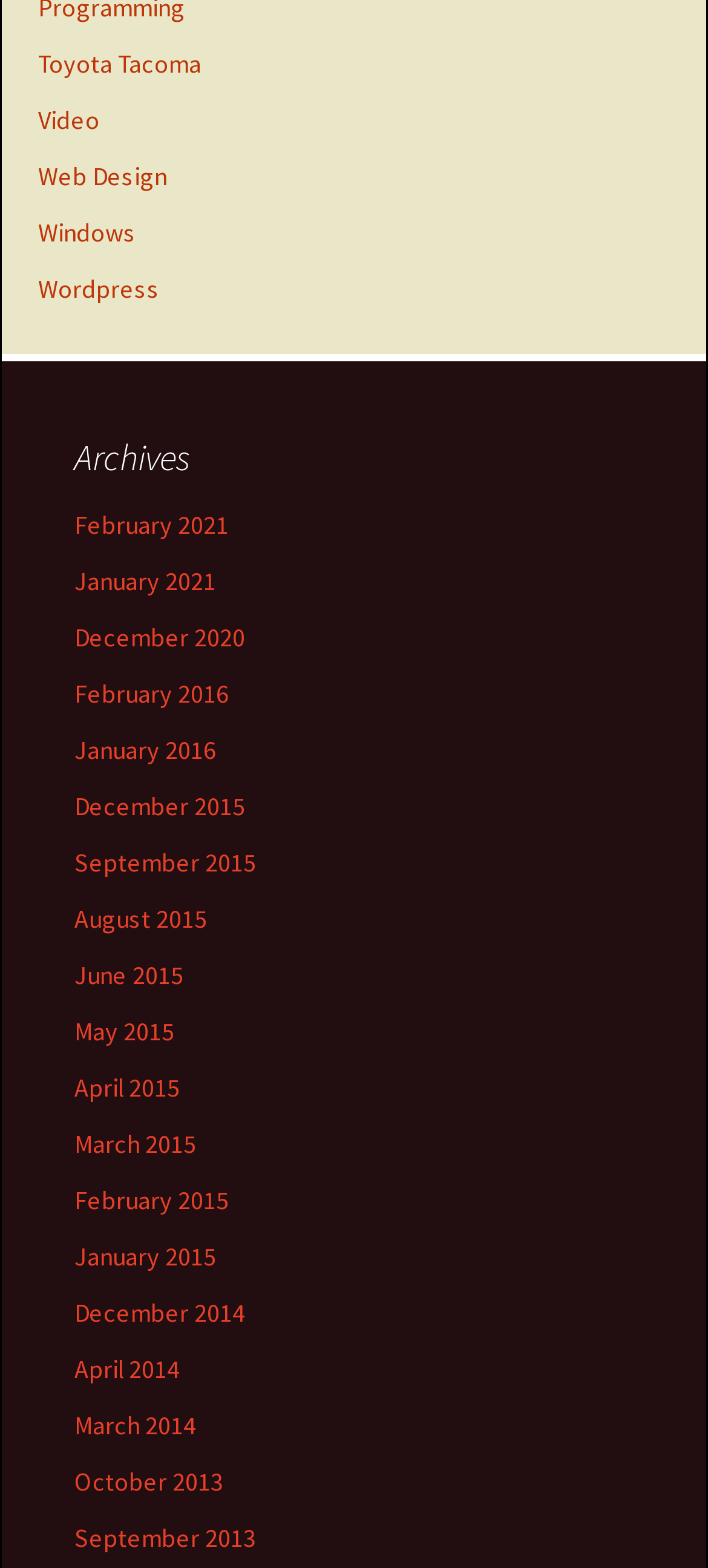What is the last link on the webpage?
Identify the answer in the screenshot and reply with a single word or phrase.

September 2013